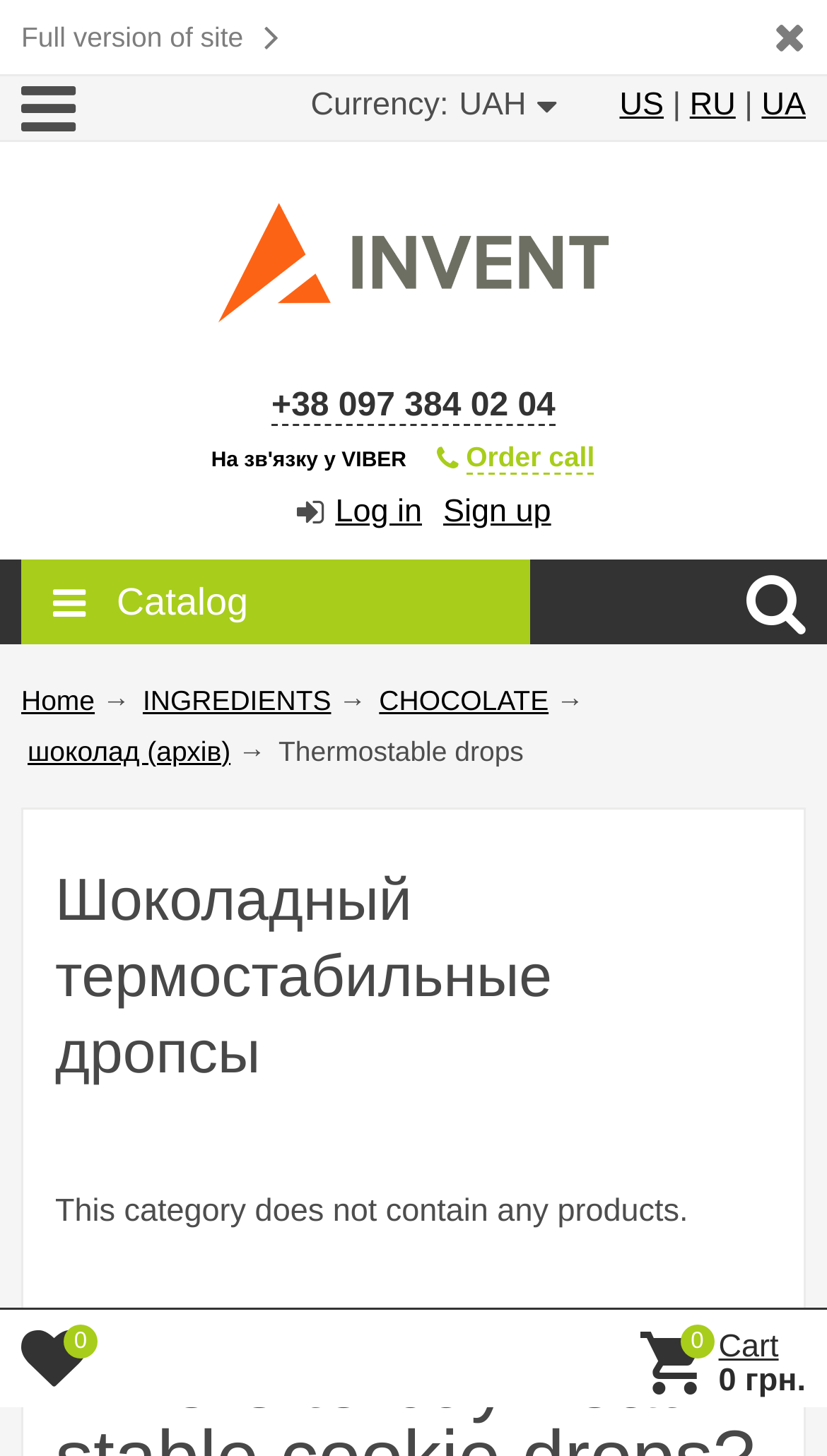Identify the bounding box coordinates for the element you need to click to achieve the following task: "Switch to full version of site". The coordinates must be four float values ranging from 0 to 1, formatted as [left, top, right, bottom].

[0.026, 0.015, 0.338, 0.036]